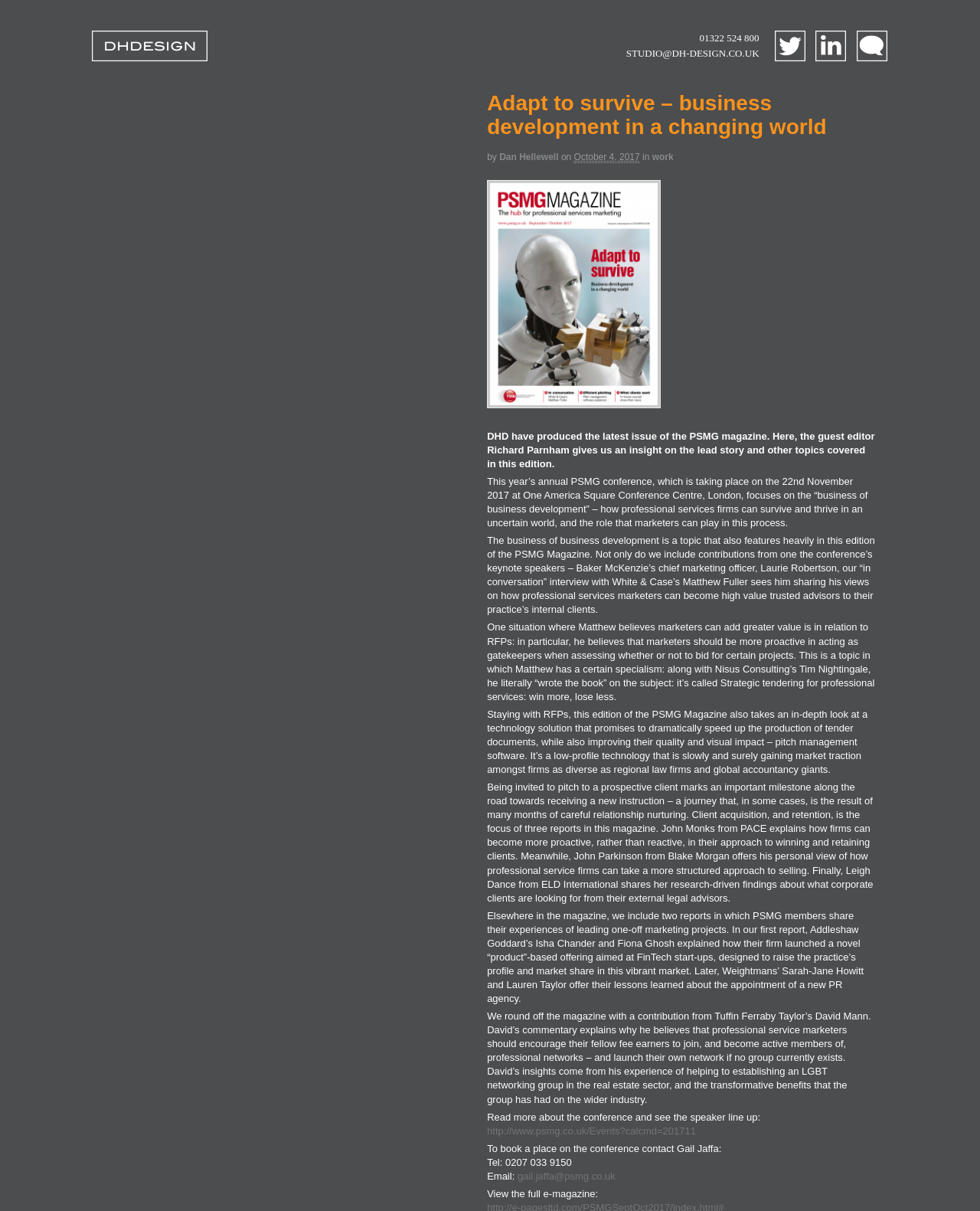Given the webpage screenshot and the description, determine the bounding box coordinates (top-left x, top-left y, bottom-right x, bottom-right y) that define the location of the UI element matching this description: title="Just another WordPress site"

[0.094, 0.034, 0.212, 0.048]